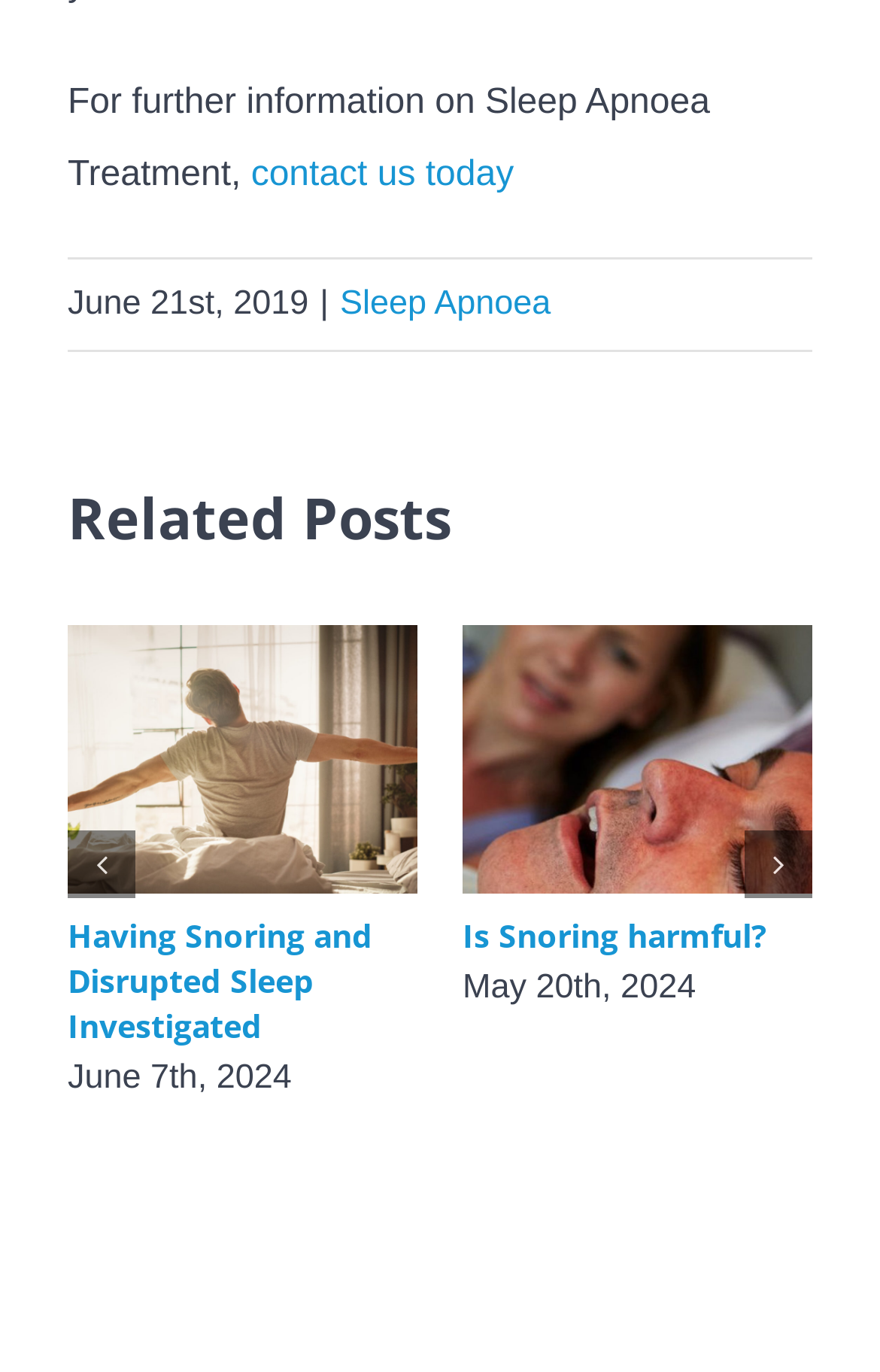Please use the details from the image to answer the following question comprehensively:
What is the date of the post 'Having Snoring and Disrupted Sleep Investigated'?

The date of the post 'Having Snoring and Disrupted Sleep Investigated' is June 7th, 2024, as indicated by the static text 'June 7th, 2024' below the post title.